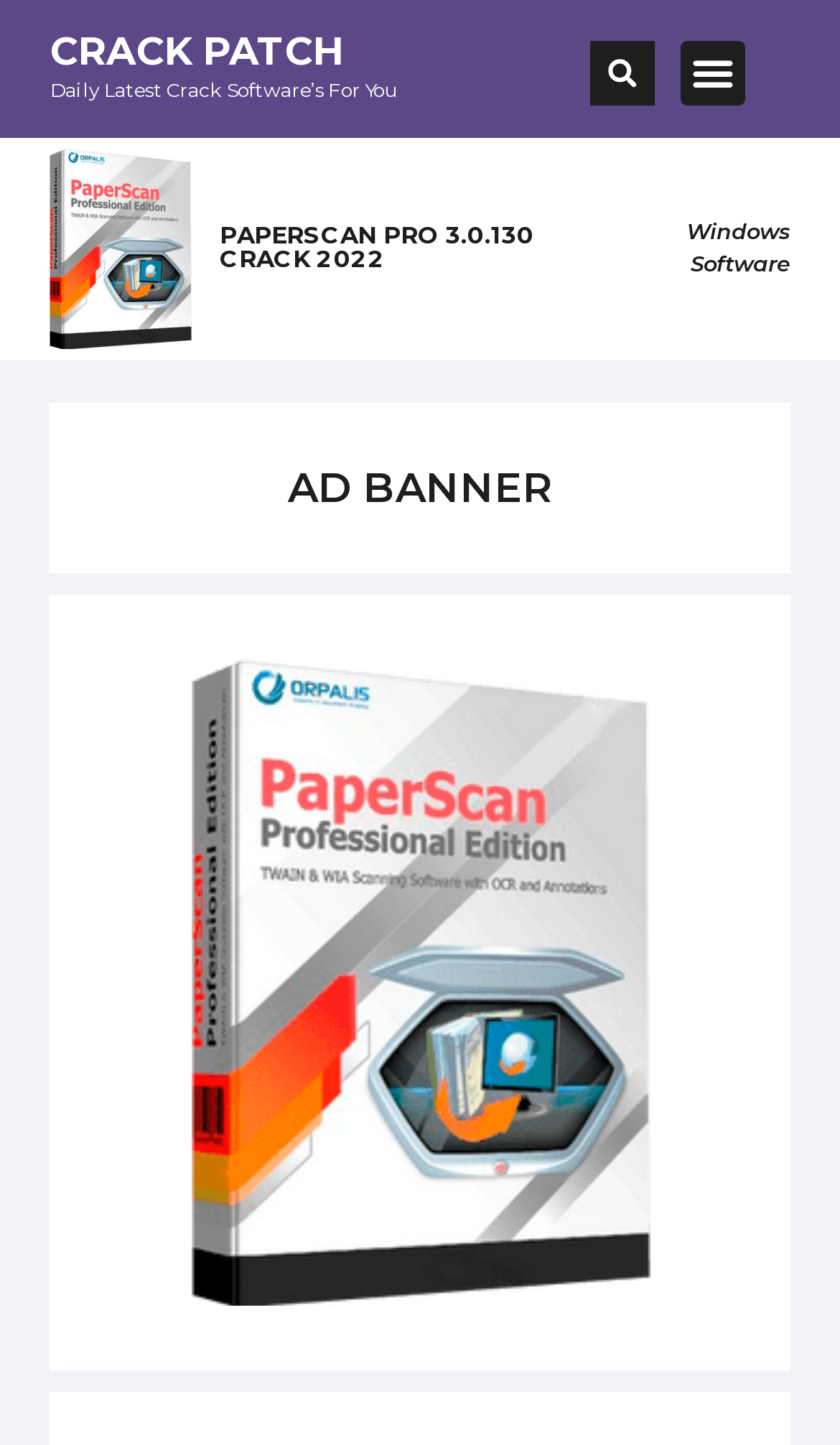Locate the UI element described by Windows Software in the provided webpage screenshot. Return the bounding box coordinates in the format (top-left x, top-left y, bottom-right x, bottom-right y), ensuring all values are between 0 and 1.

[0.817, 0.151, 0.94, 0.193]